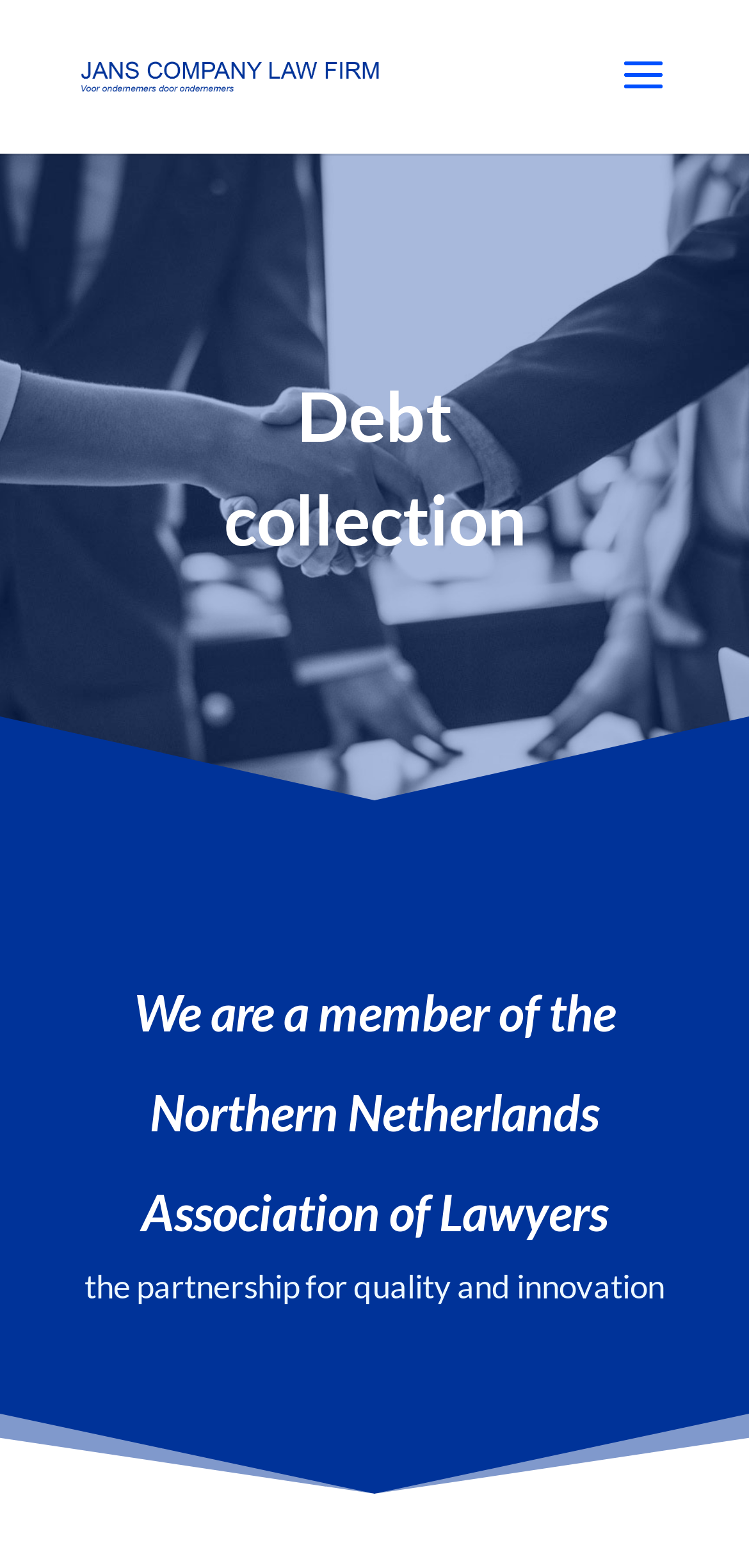Identify the bounding box of the HTML element described as: "alt="Jans Company Law Firm"".

[0.108, 0.036, 0.508, 0.057]